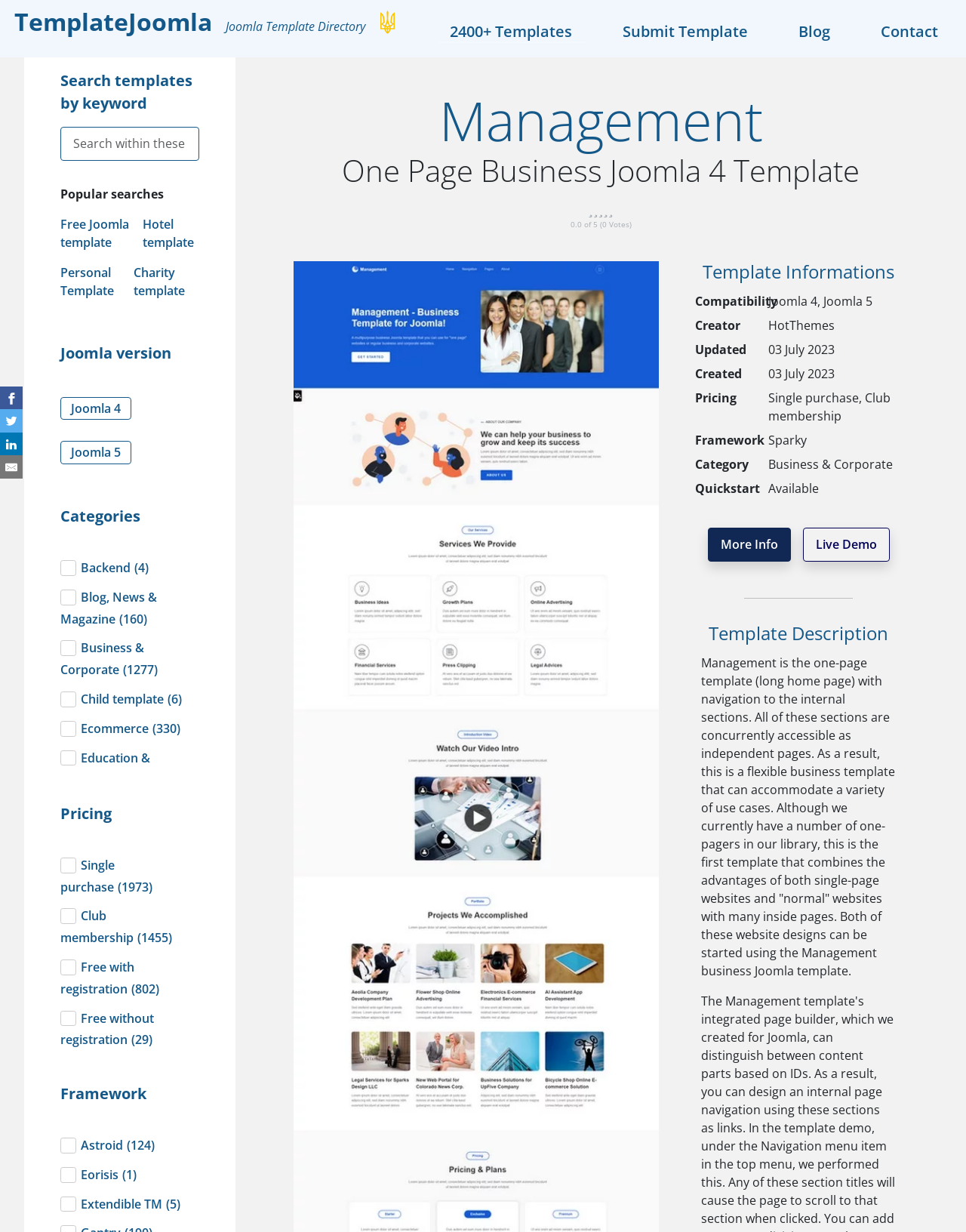Identify the bounding box coordinates of the clickable region necessary to fulfill the following instruction: "View Business & Corporate templates". The bounding box coordinates should be four float numbers between 0 and 1, i.e., [left, top, right, bottom].

[0.062, 0.519, 0.163, 0.55]